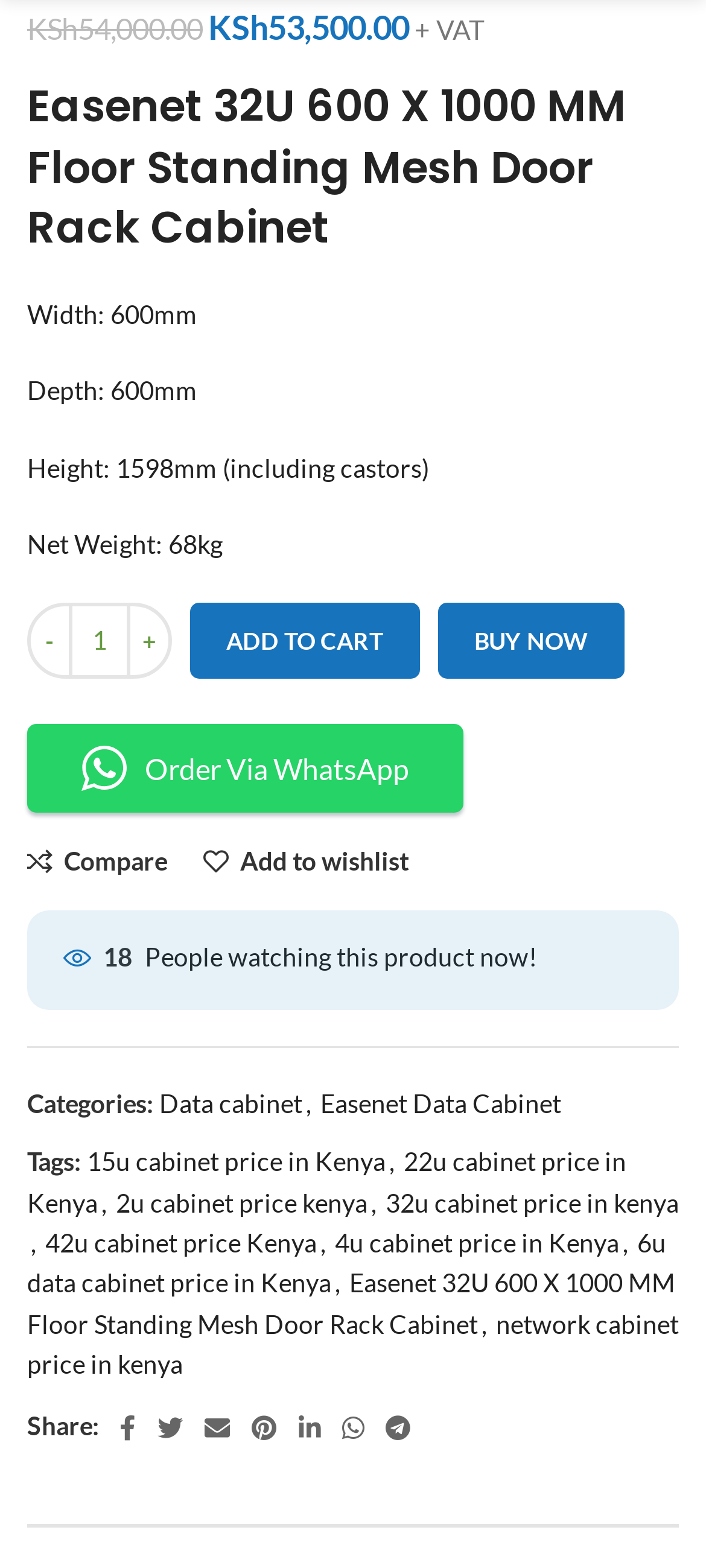What is the current price of the product?
Look at the webpage screenshot and answer the question with a detailed explanation.

The current price of the product can be found in the static text element 'Current price is: KSh53,500.00.' which is located below the original price element.